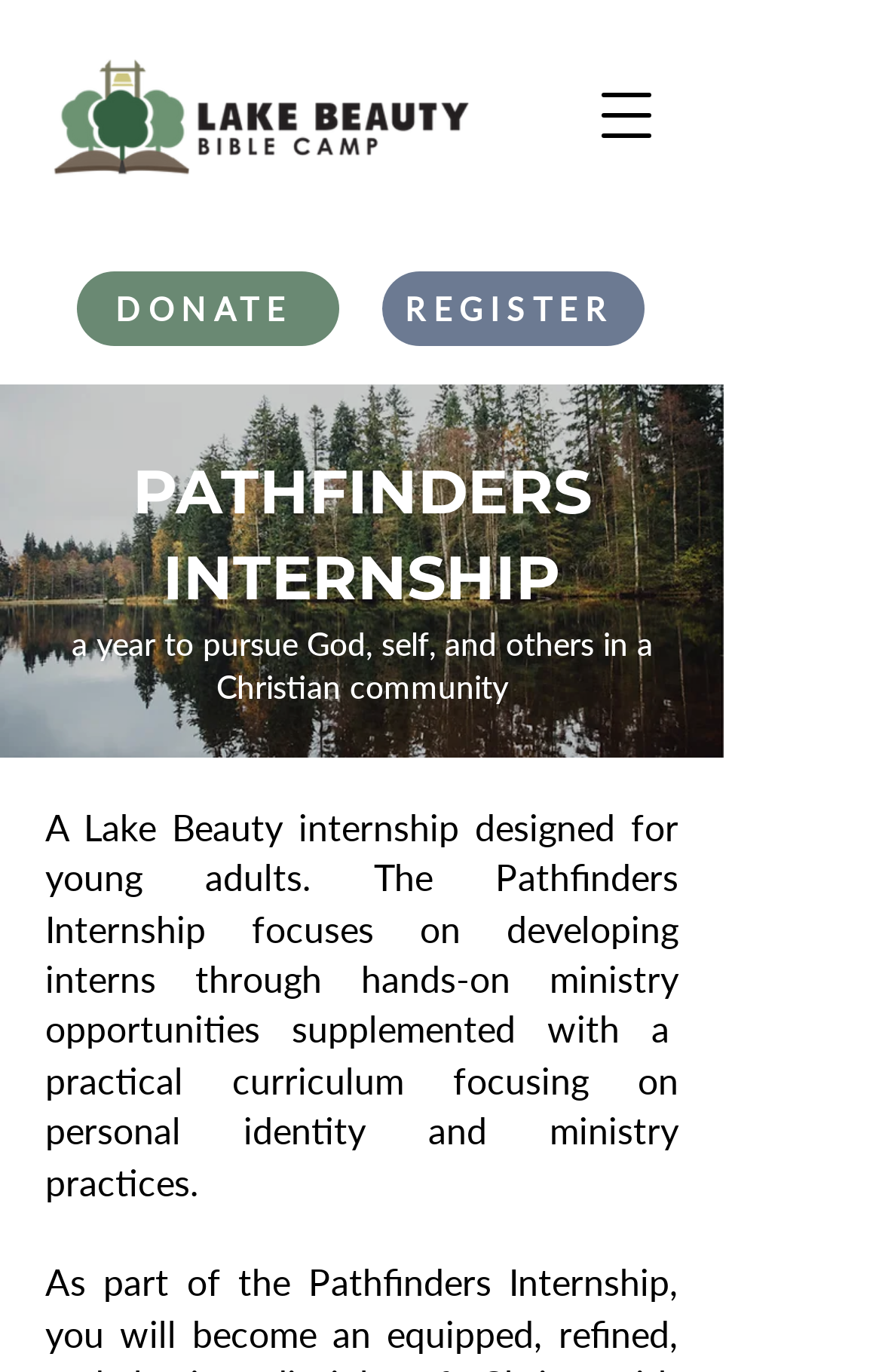What is the name of the internship?
Answer with a single word or phrase, using the screenshot for reference.

Pathfinders Internship